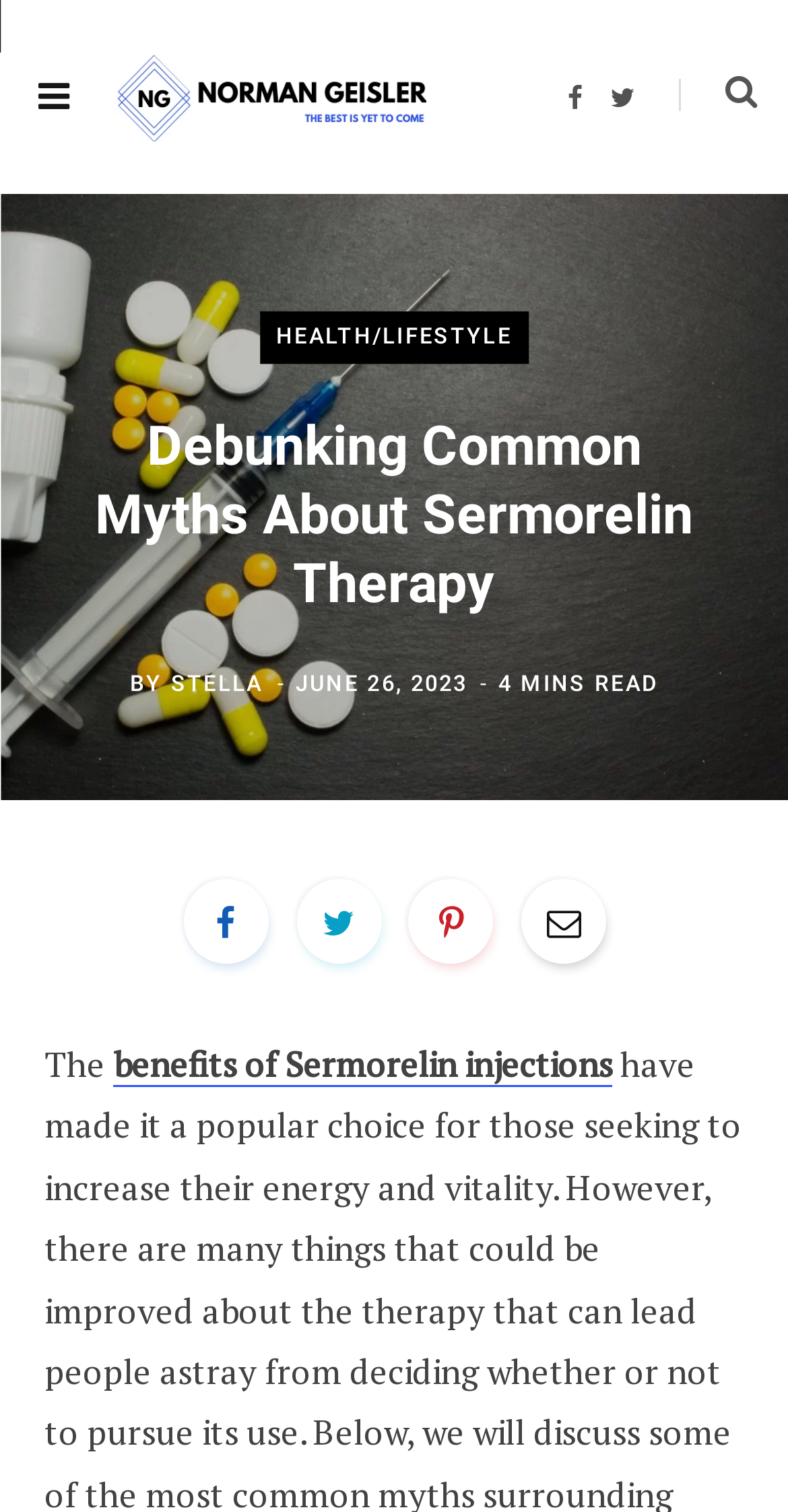What is the date of this article?
Based on the screenshot, provide your answer in one word or phrase.

JUNE 26, 2023